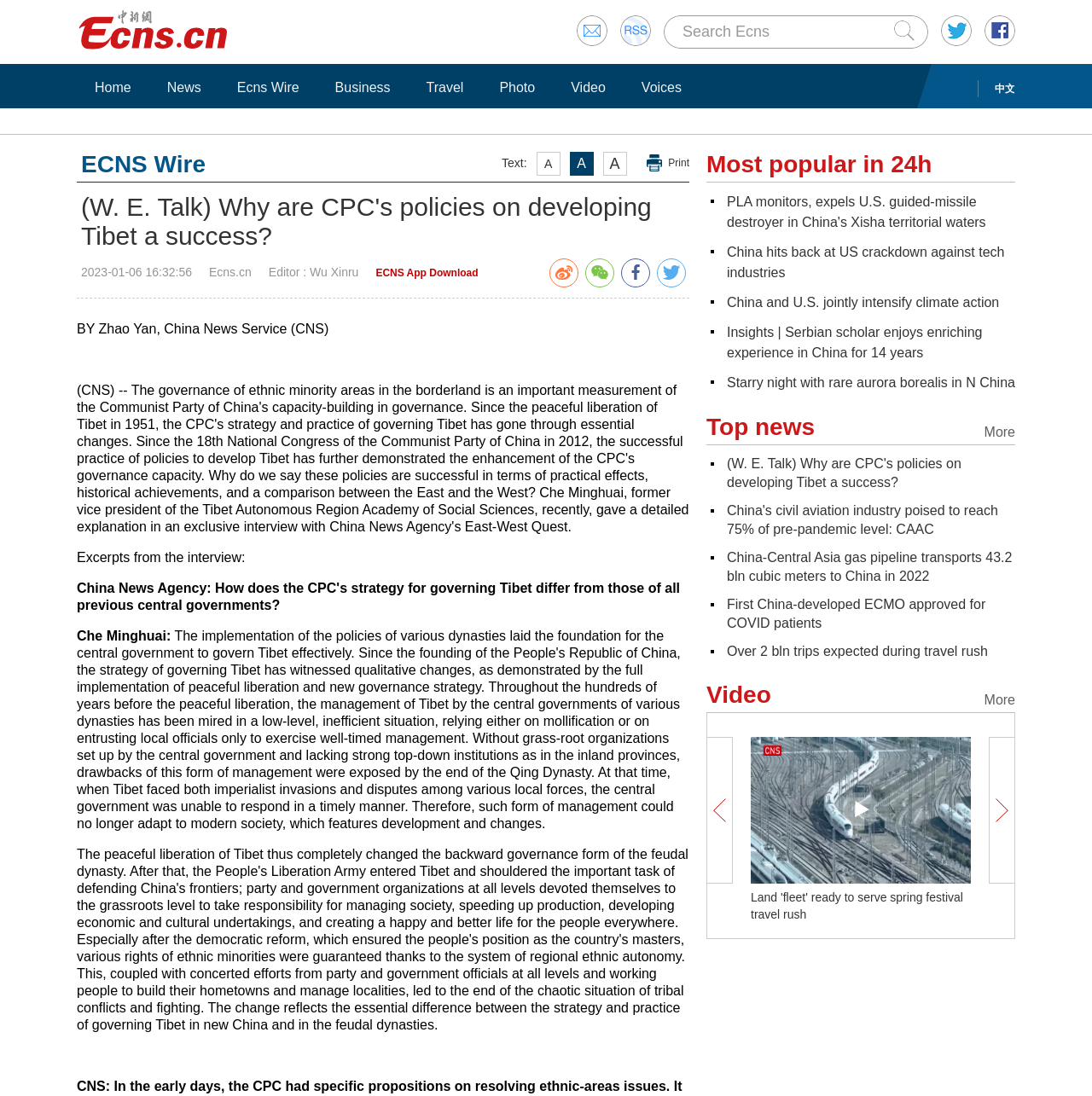Answer the following inquiry with a single word or phrase:
How many links are there in the 'Most popular in 24h' section?

5